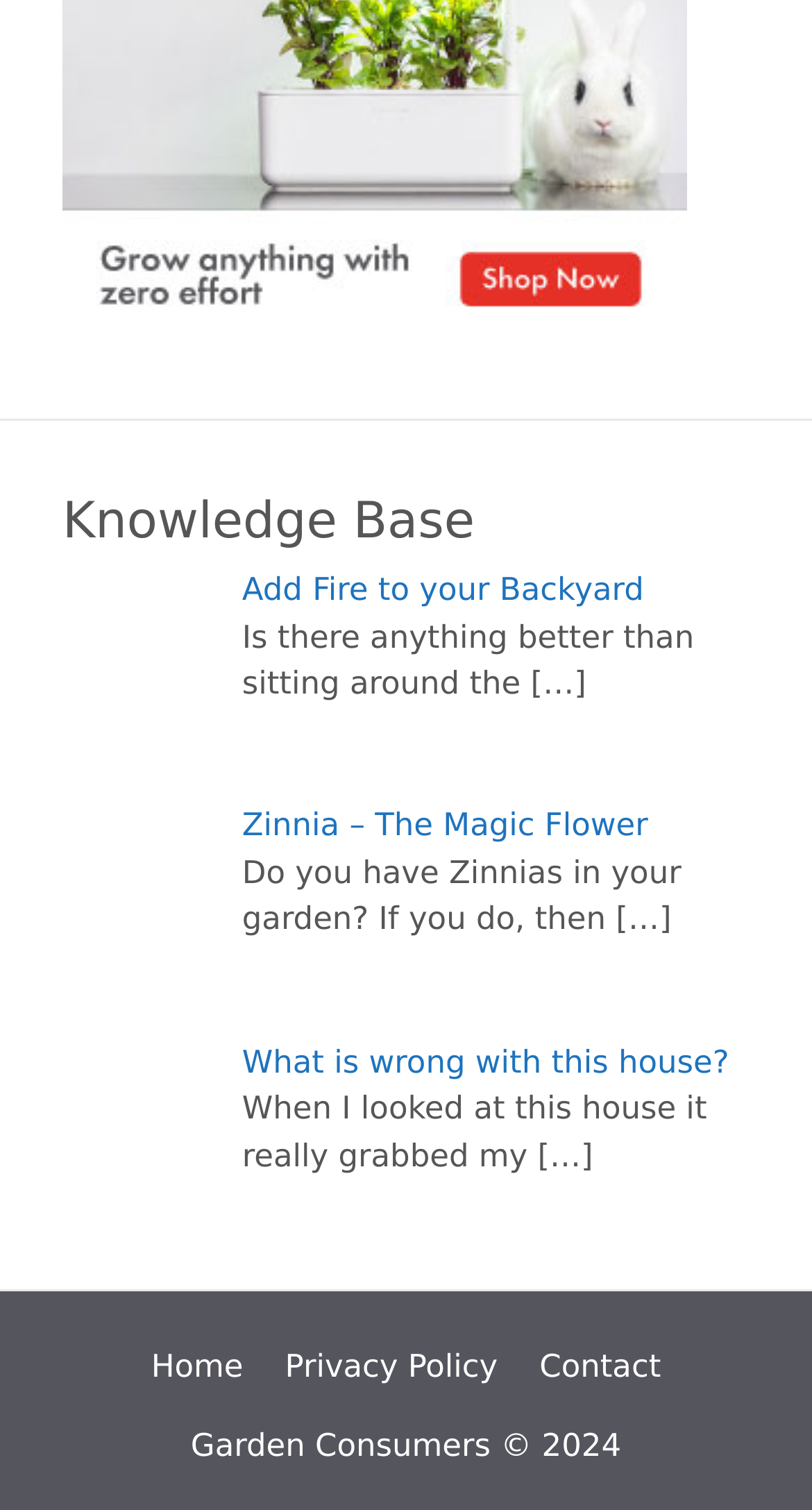How many links are in the main section?
Provide an in-depth and detailed answer to the question.

I counted the number of links in the main section of the webpage, which are 'Add Fire to your Backyard', 'Zinnia – The Magic Flower', and 'What is wrong with this house?'.